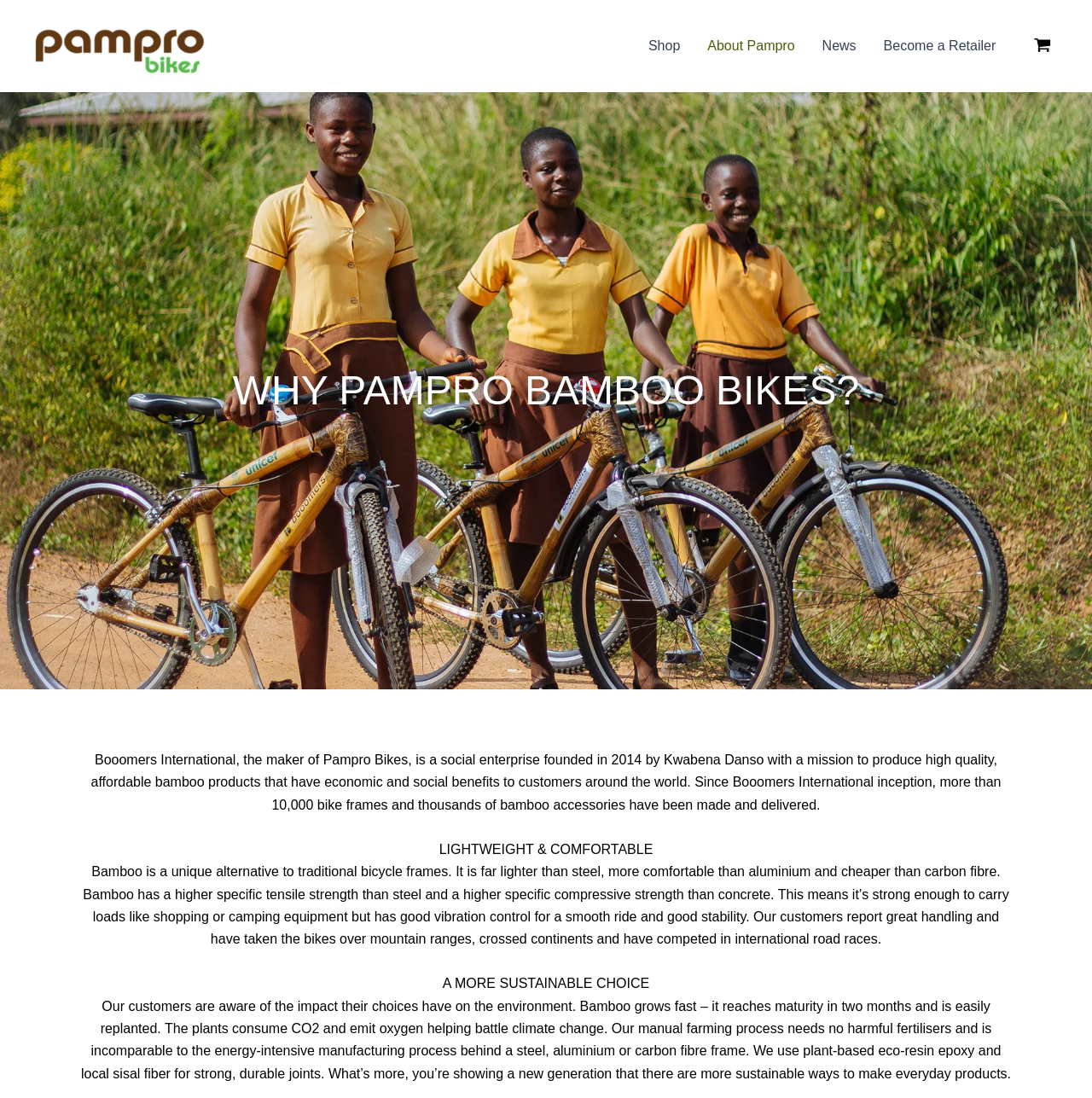Based on the image, give a detailed response to the question: What is the advantage of bamboo over traditional materials?

The webpage mentions that 'Bamboo is far lighter than steel, more comfortable than aluminium and cheaper than carbon fibre', which suggests that bamboo has the advantage of being lightweight and comfortable compared to traditional materials.